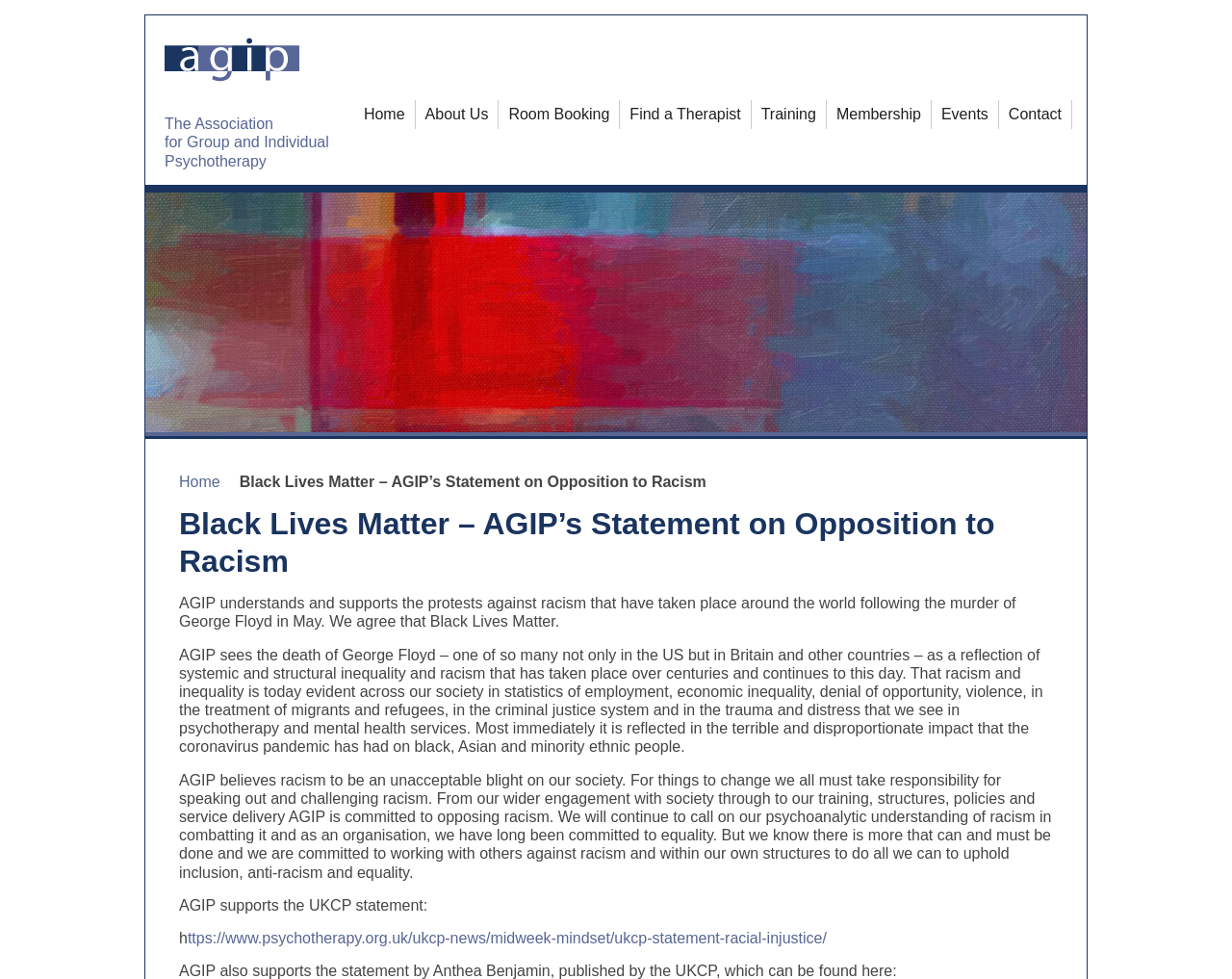Identify the bounding box coordinates for the UI element described as: "Room Booking".

[0.405, 0.102, 0.503, 0.132]